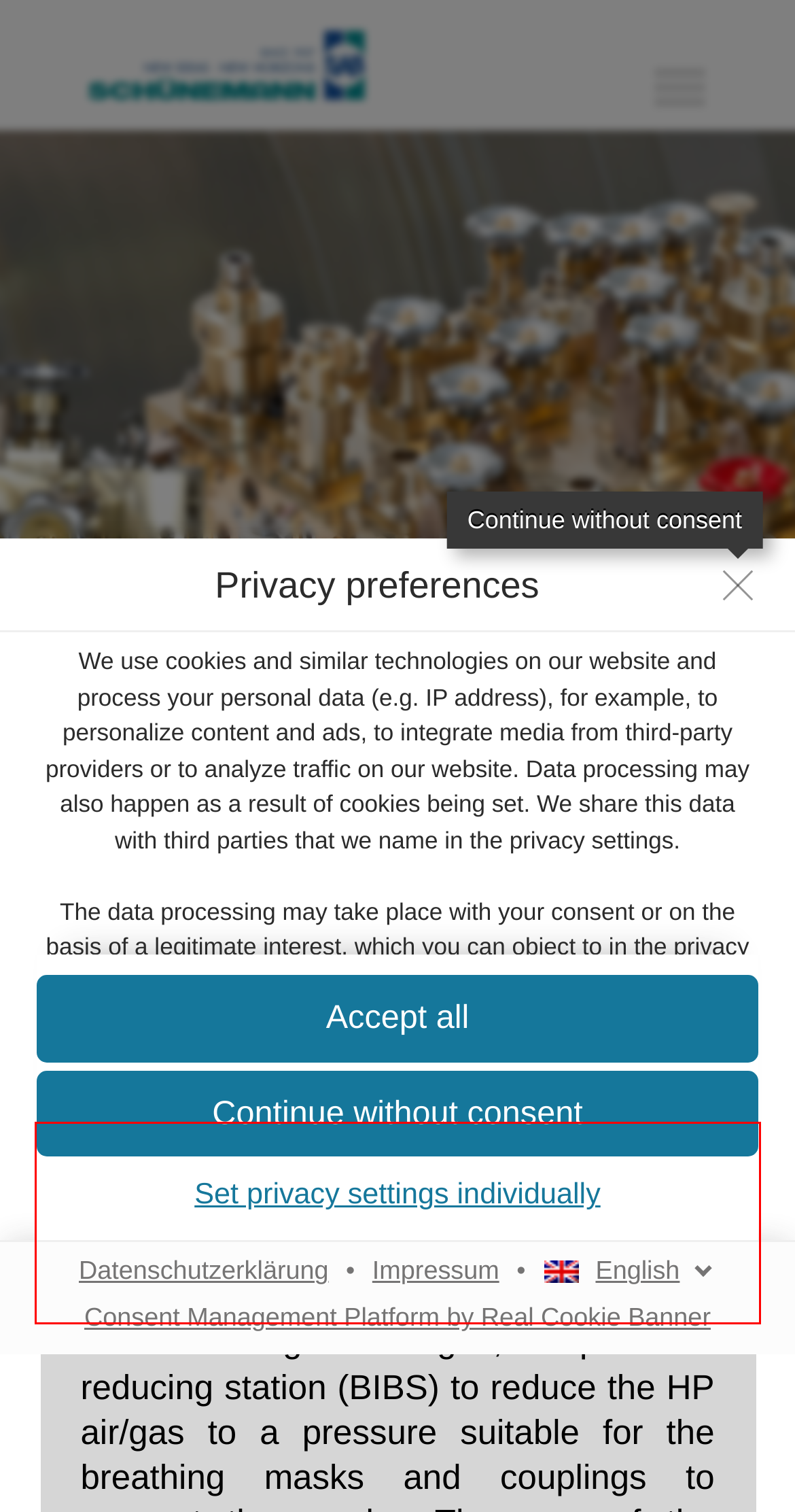Please examine the webpage screenshot and extract the text within the red bounding box using OCR.

Some services process personal data in unsecure third countries. By consenting to the use of these services, you also consent to the processing of your data in these unsecure third countries in accordance with Art. 49 (1) lit. a GDPR. This involves risks that your data will be processed by authorities for control and monitoring purposes, perhaps without the possibility of a legal recourse.U